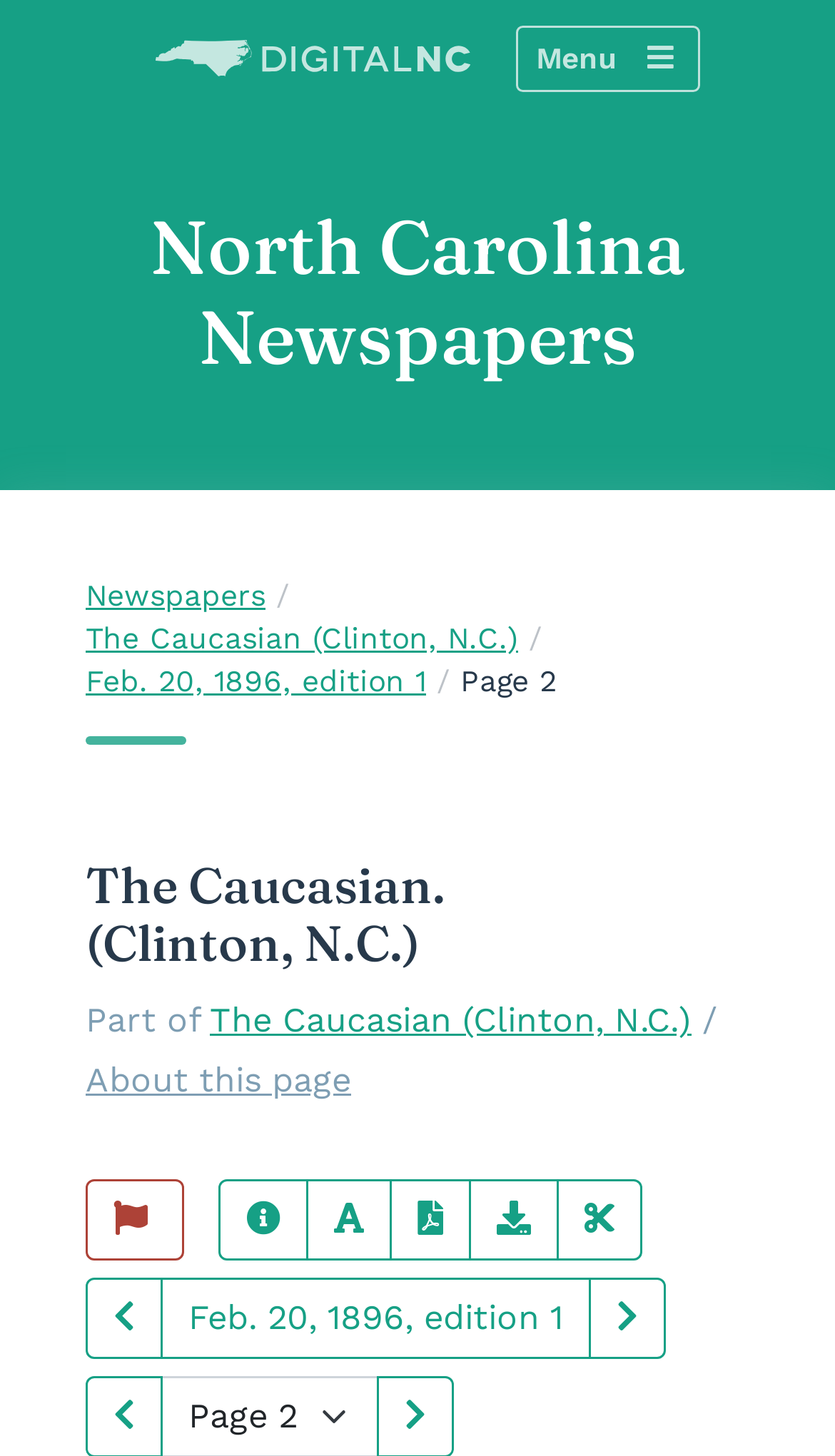Locate the bounding box coordinates of the area you need to click to fulfill this instruction: 'Go to previous issue'. The coordinates must be in the form of four float numbers ranging from 0 to 1: [left, top, right, bottom].

[0.103, 0.878, 0.195, 0.934]